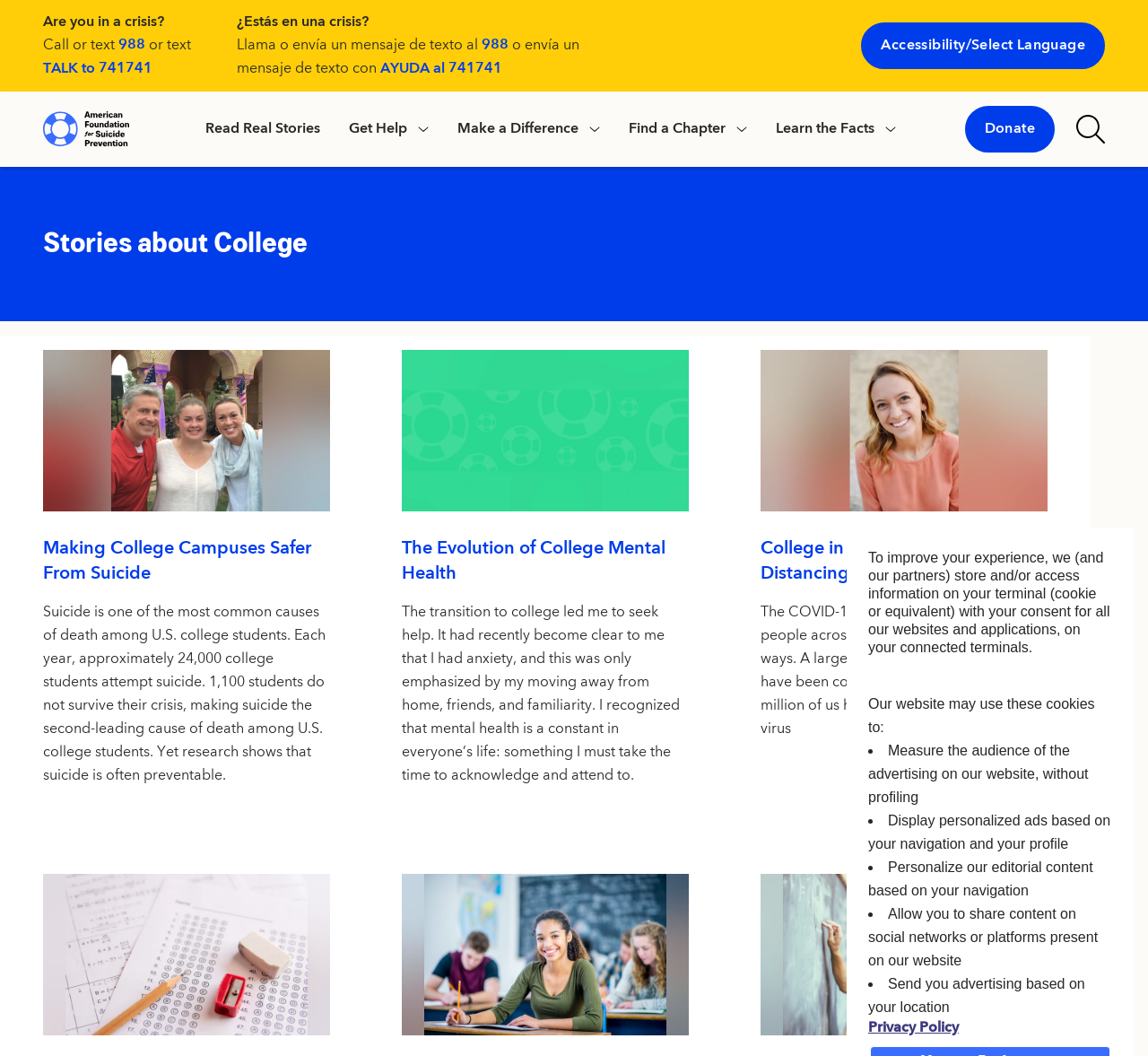Please predict the bounding box coordinates of the element's region where a click is necessary to complete the following instruction: "Call or text '988'". The coordinates should be represented by four float numbers between 0 and 1, i.e., [left, top, right, bottom].

[0.103, 0.032, 0.127, 0.054]